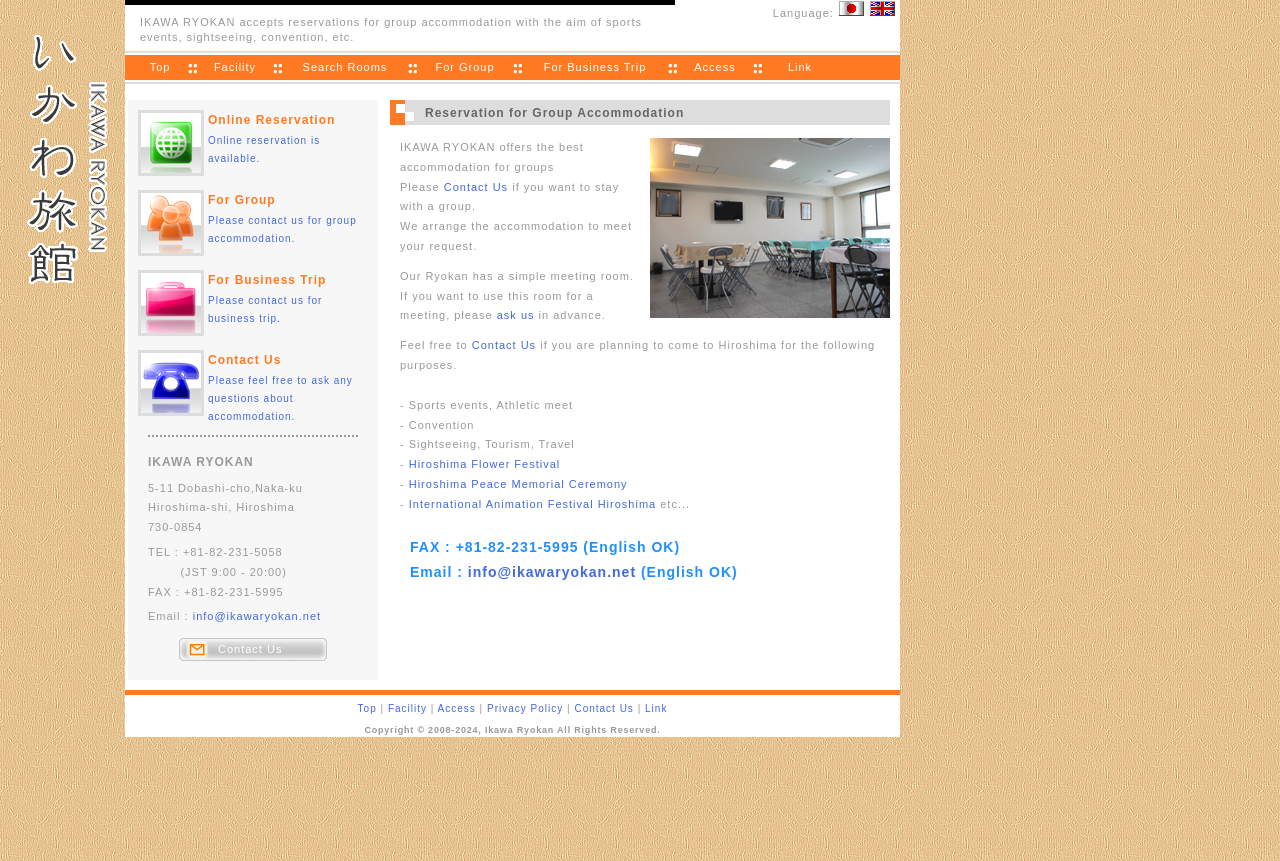Locate the bounding box of the UI element described by: "International Animation Festival Hiroshima" in the given webpage screenshot.

[0.319, 0.578, 0.513, 0.592]